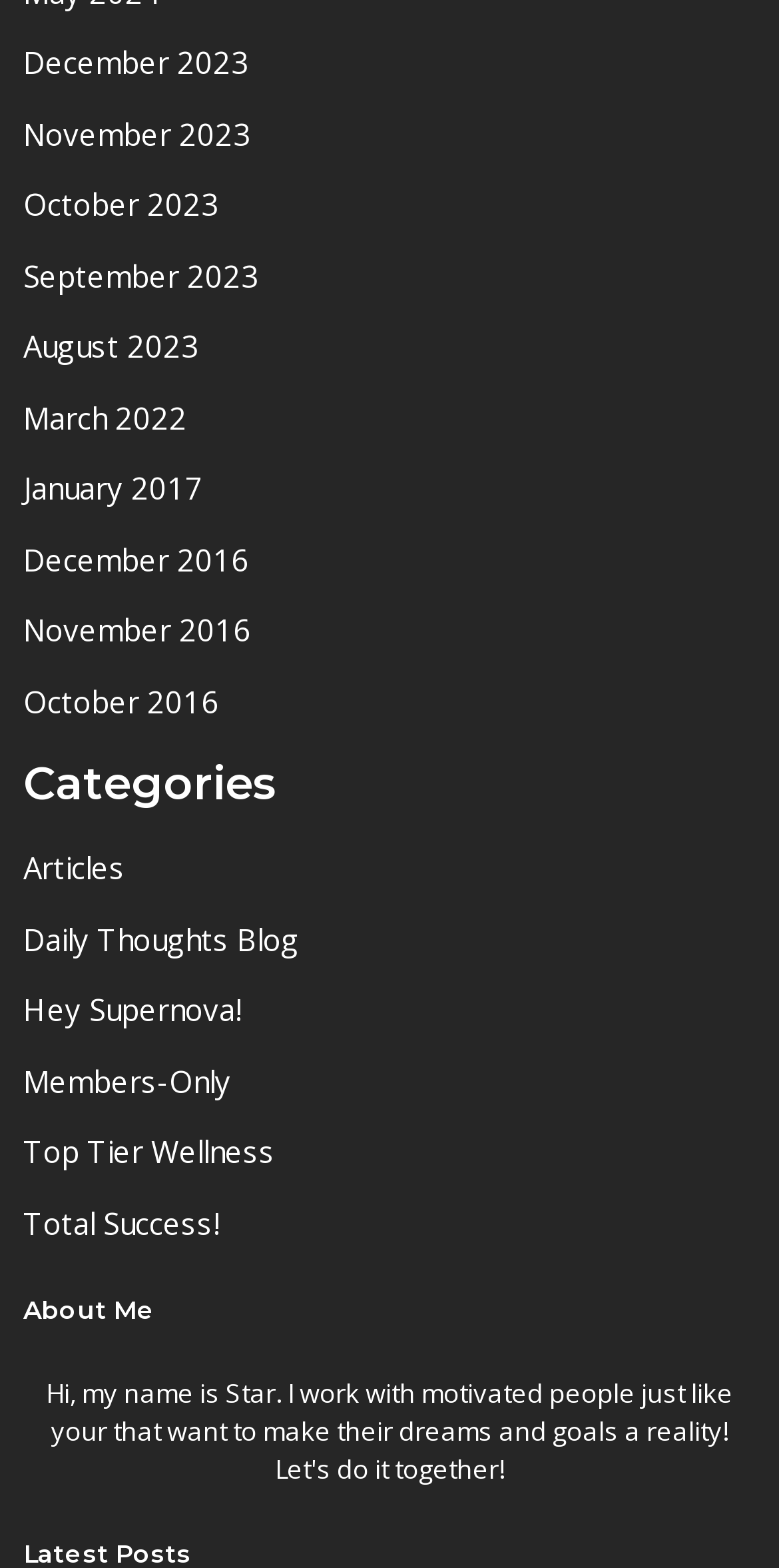What is the section below the categories section?
Answer with a single word or phrase, using the screenshot for reference.

About Me